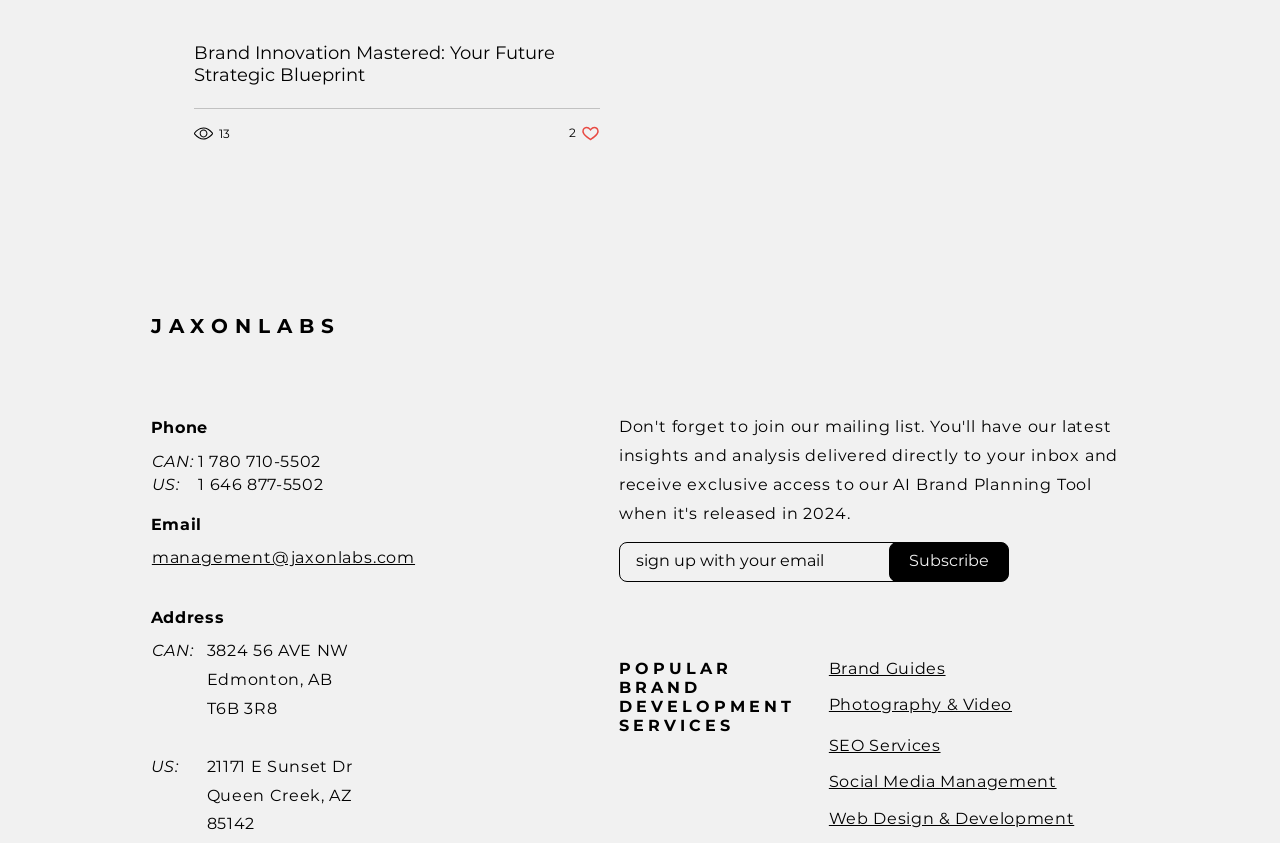Please specify the coordinates of the bounding box for the element that should be clicked to carry out this instruction: "Learn more about 'Brand Guides'". The coordinates must be four float numbers between 0 and 1, formatted as [left, top, right, bottom].

[0.648, 0.781, 0.739, 0.804]